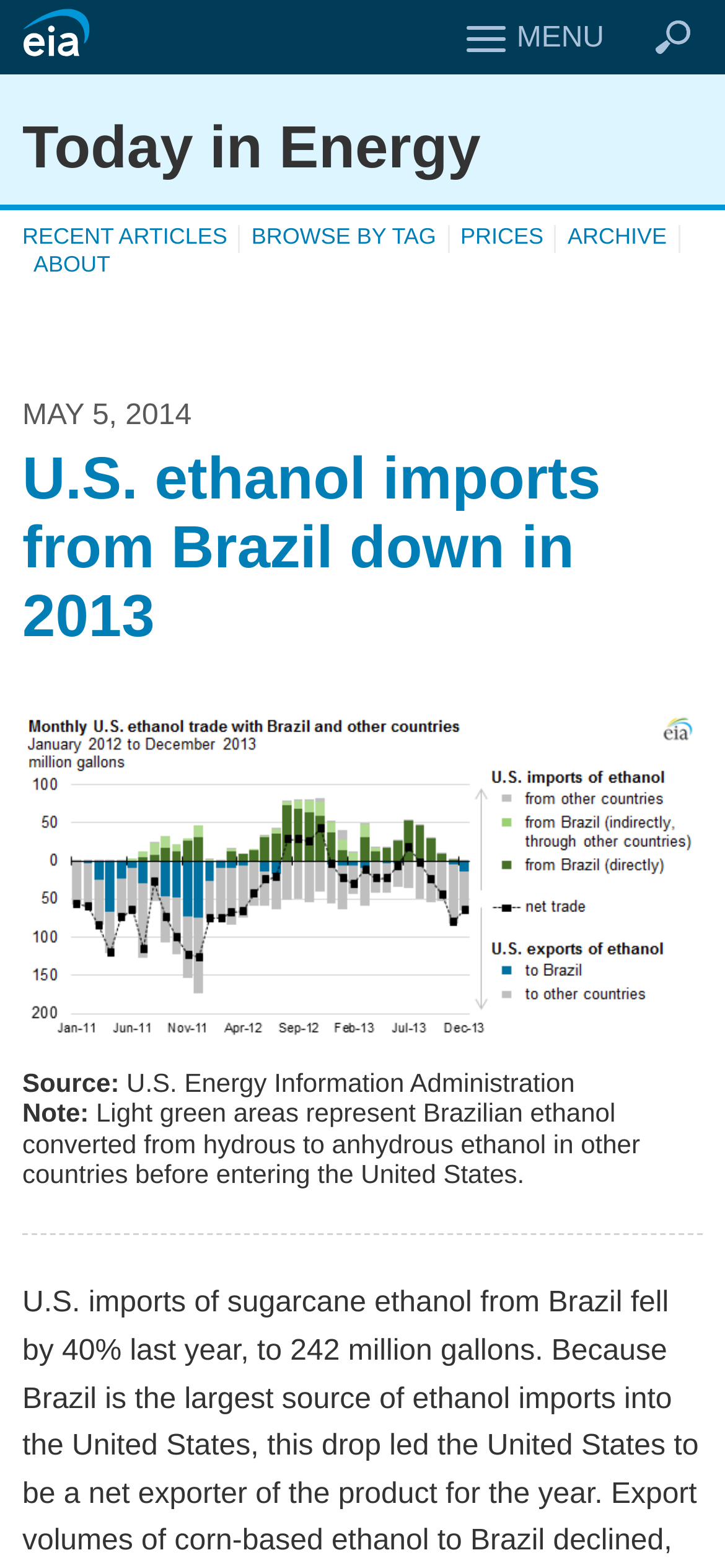Kindly provide the bounding box coordinates of the section you need to click on to fulfill the given instruction: "Search for energy information".

[0.877, 0.0, 0.979, 0.047]